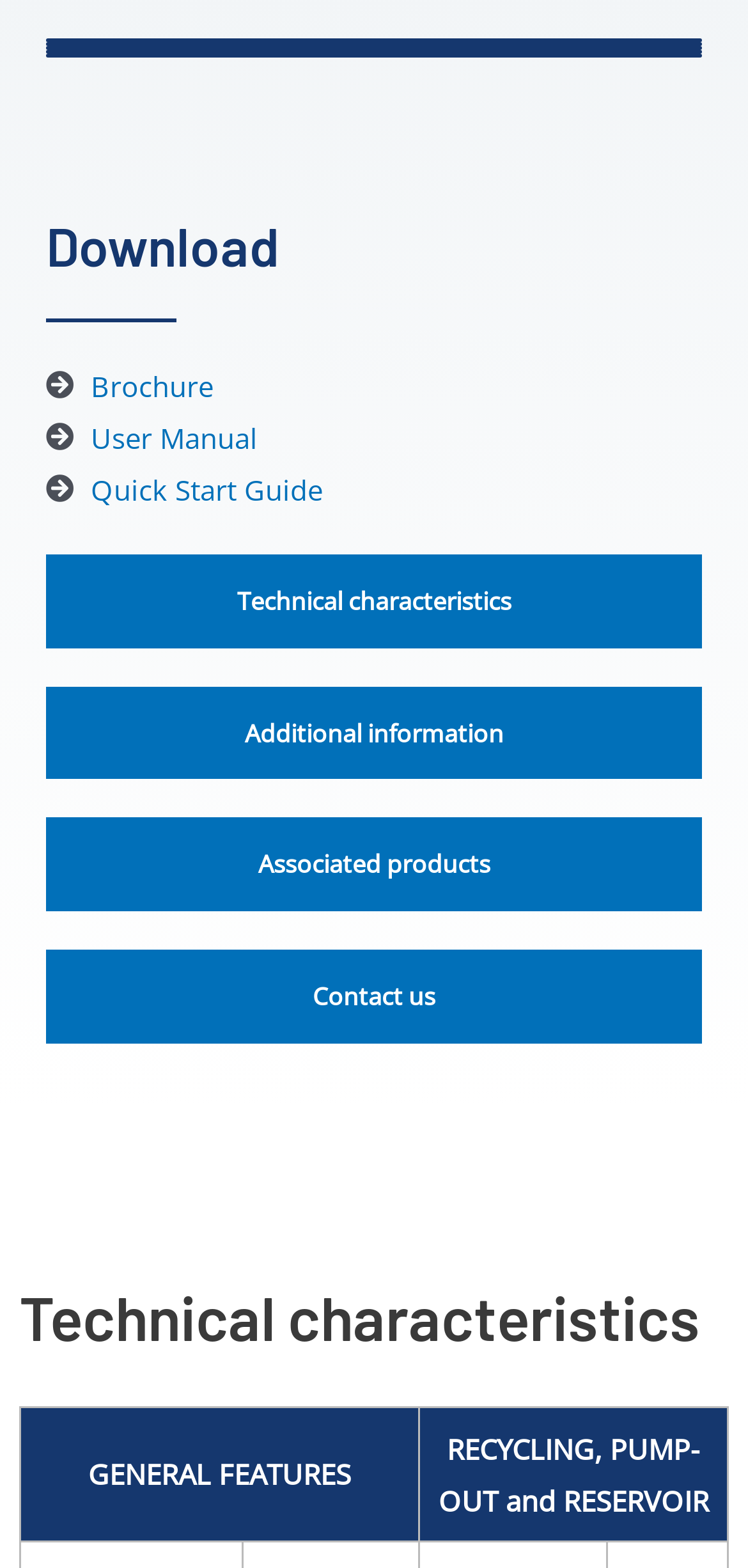Provide a brief response using a word or short phrase to this question:
What information can be found under Technical characteristics?

GENERAL FEATURES, RECYCLING, PUMP-OUT and RESERVOIR